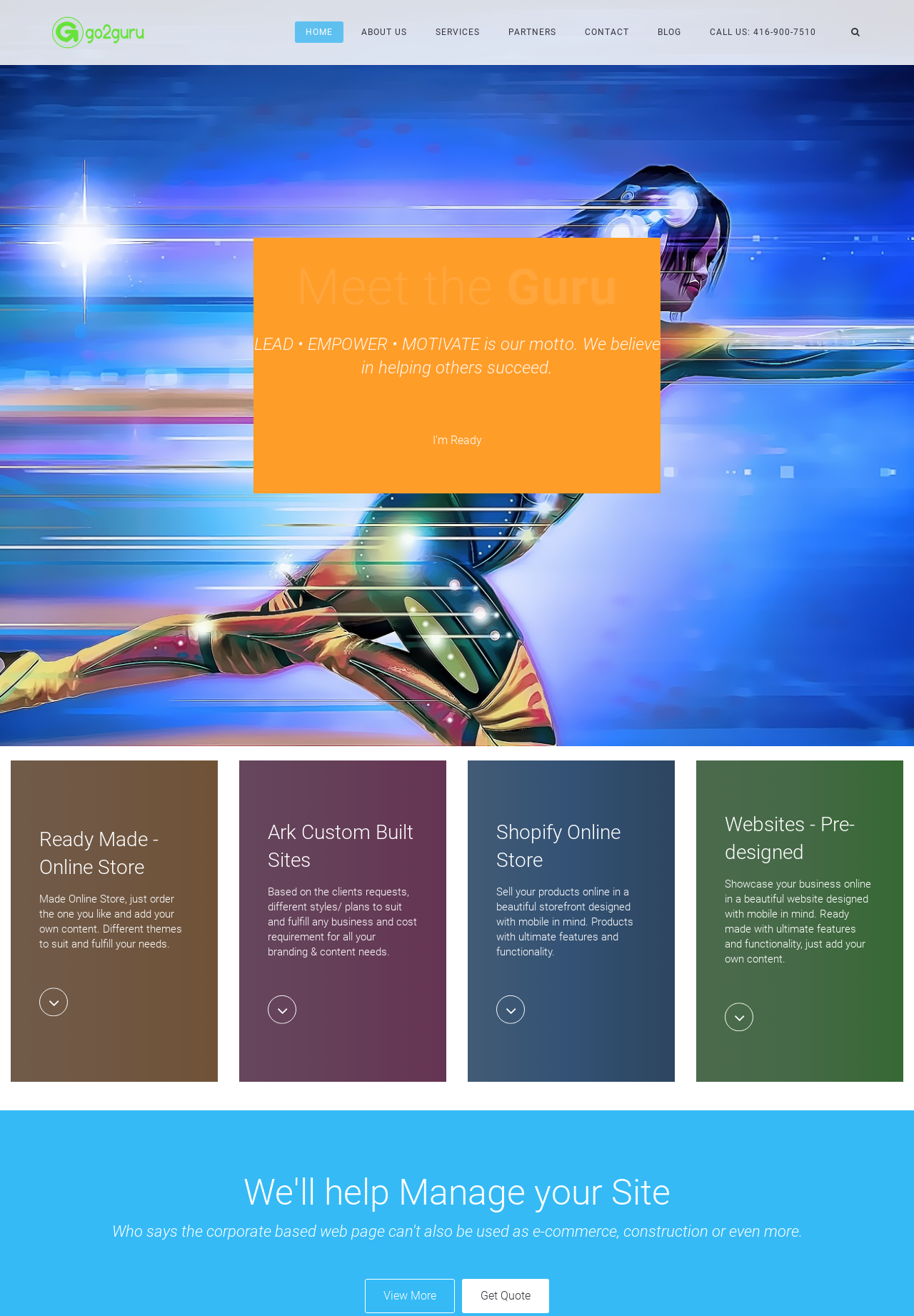Provide your answer to the question using just one word or phrase: What is the phone number on the top right?

416-900-7510